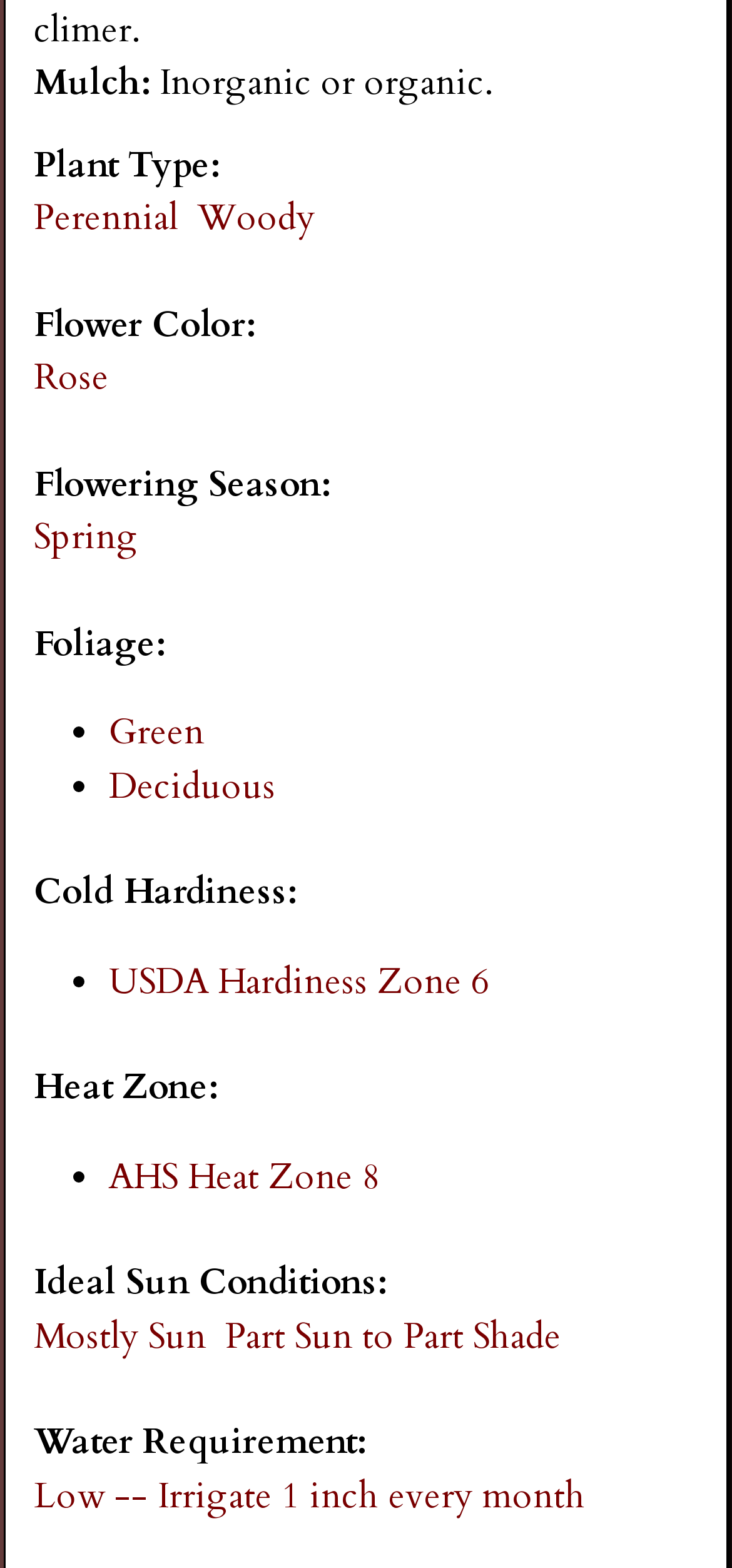Please answer the following question using a single word or phrase: 
What is the foliage type?

Green